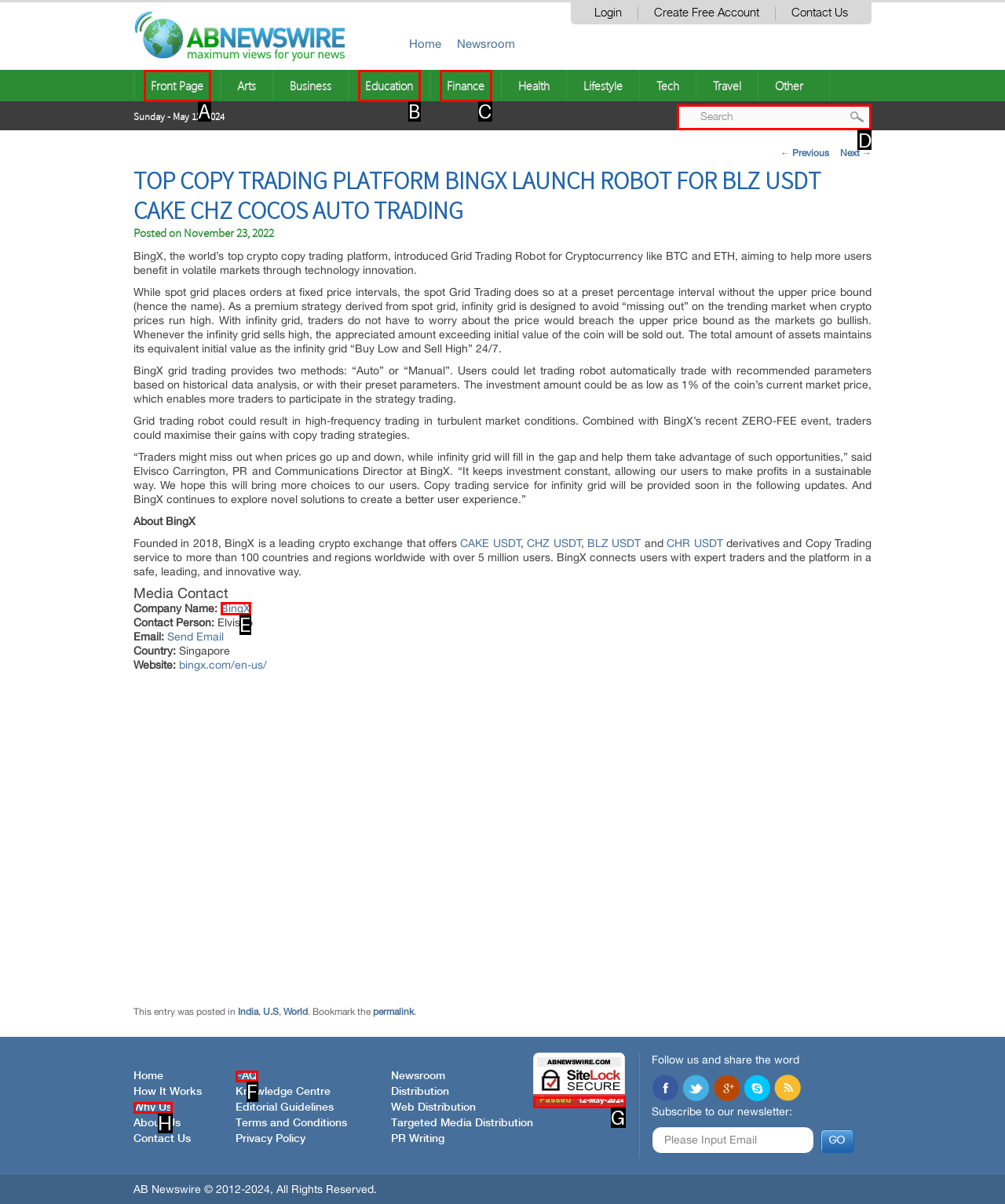Find the appropriate UI element to complete the task: search for something. Indicate your choice by providing the letter of the element.

D